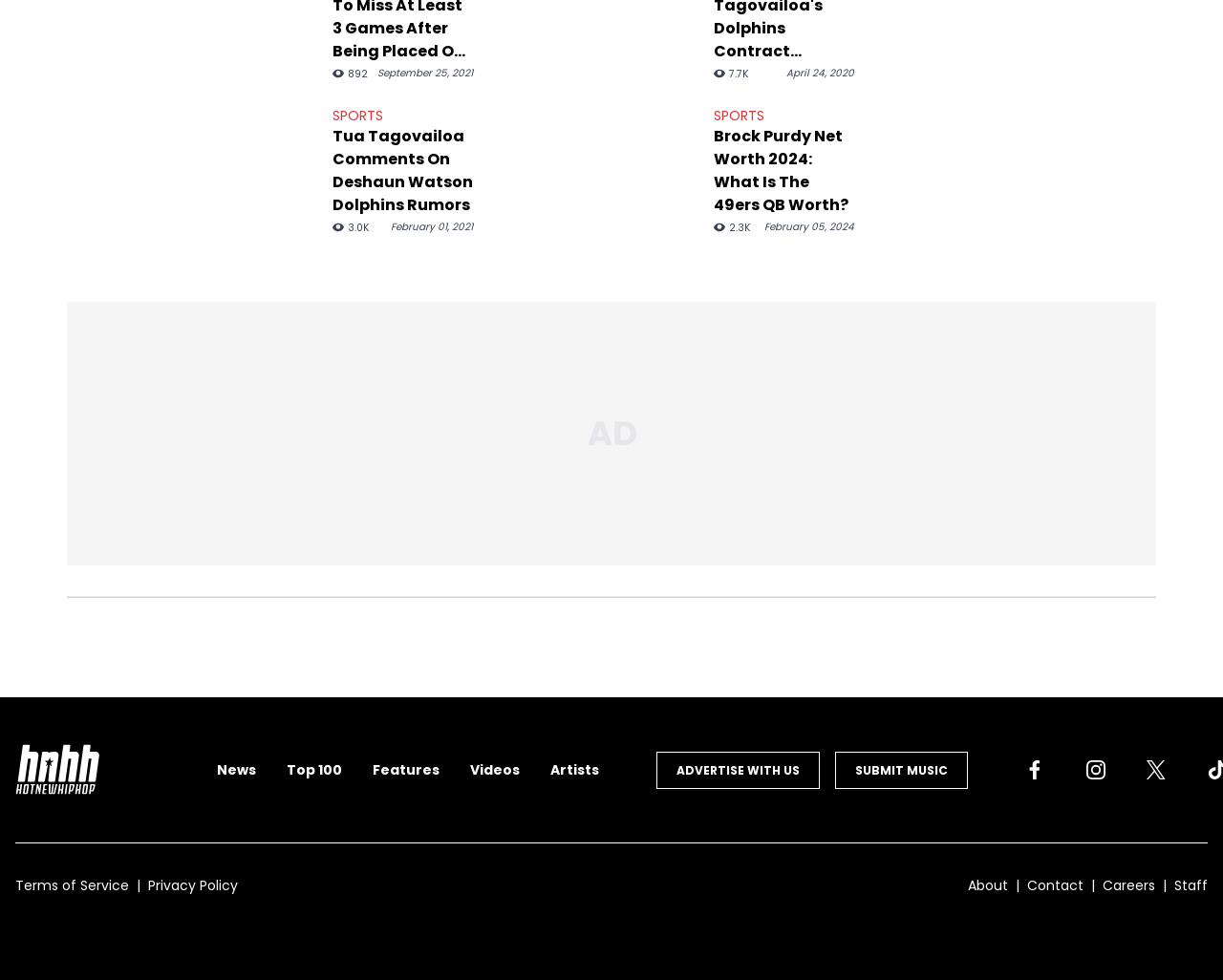Pinpoint the bounding box coordinates of the element to be clicked to execute the instruction: "Read the article about the Microsoft Ad Grant program".

None